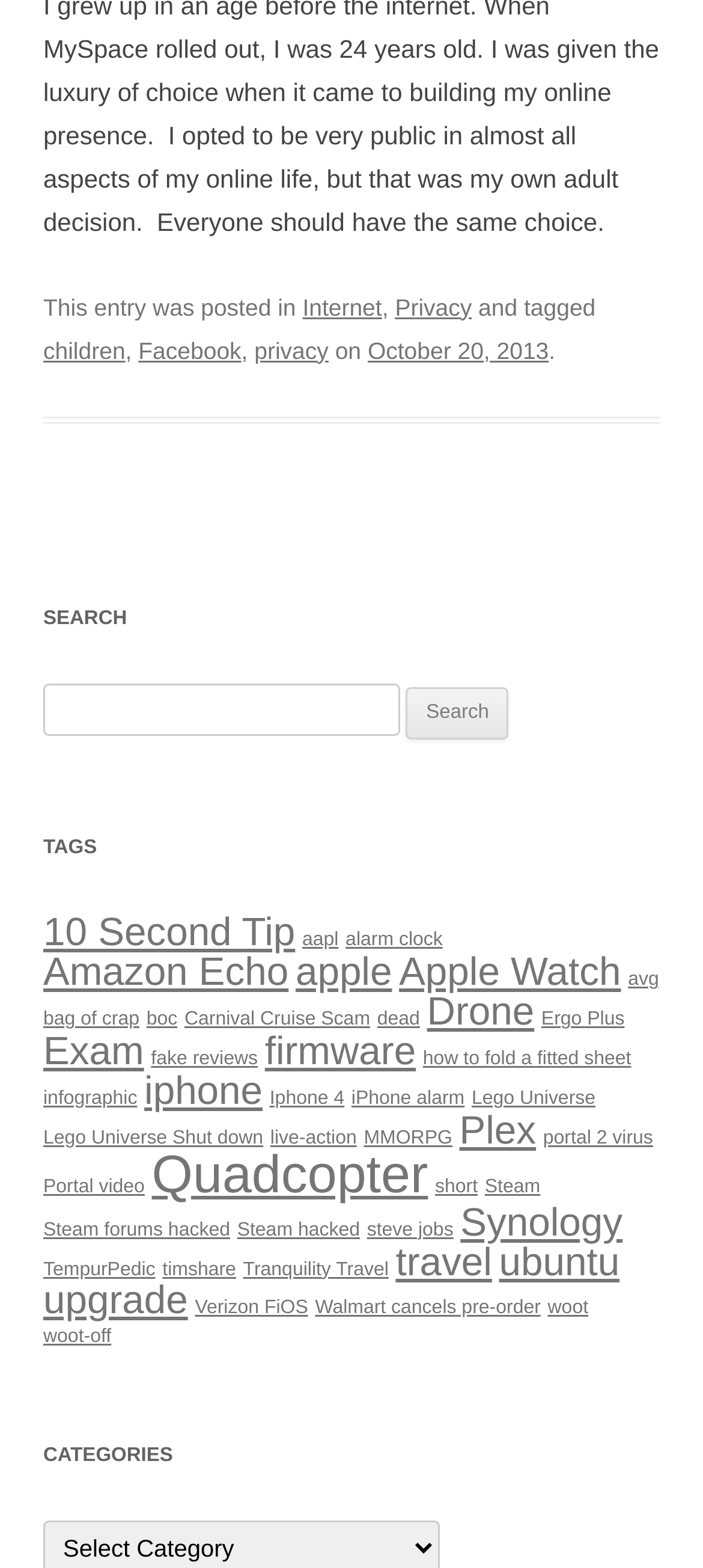Identify the bounding box coordinates of the section to be clicked to complete the task described by the following instruction: "Go to the 'CATEGORIES' section". The coordinates should be four float numbers between 0 and 1, formatted as [left, top, right, bottom].

[0.062, 0.914, 0.938, 0.942]